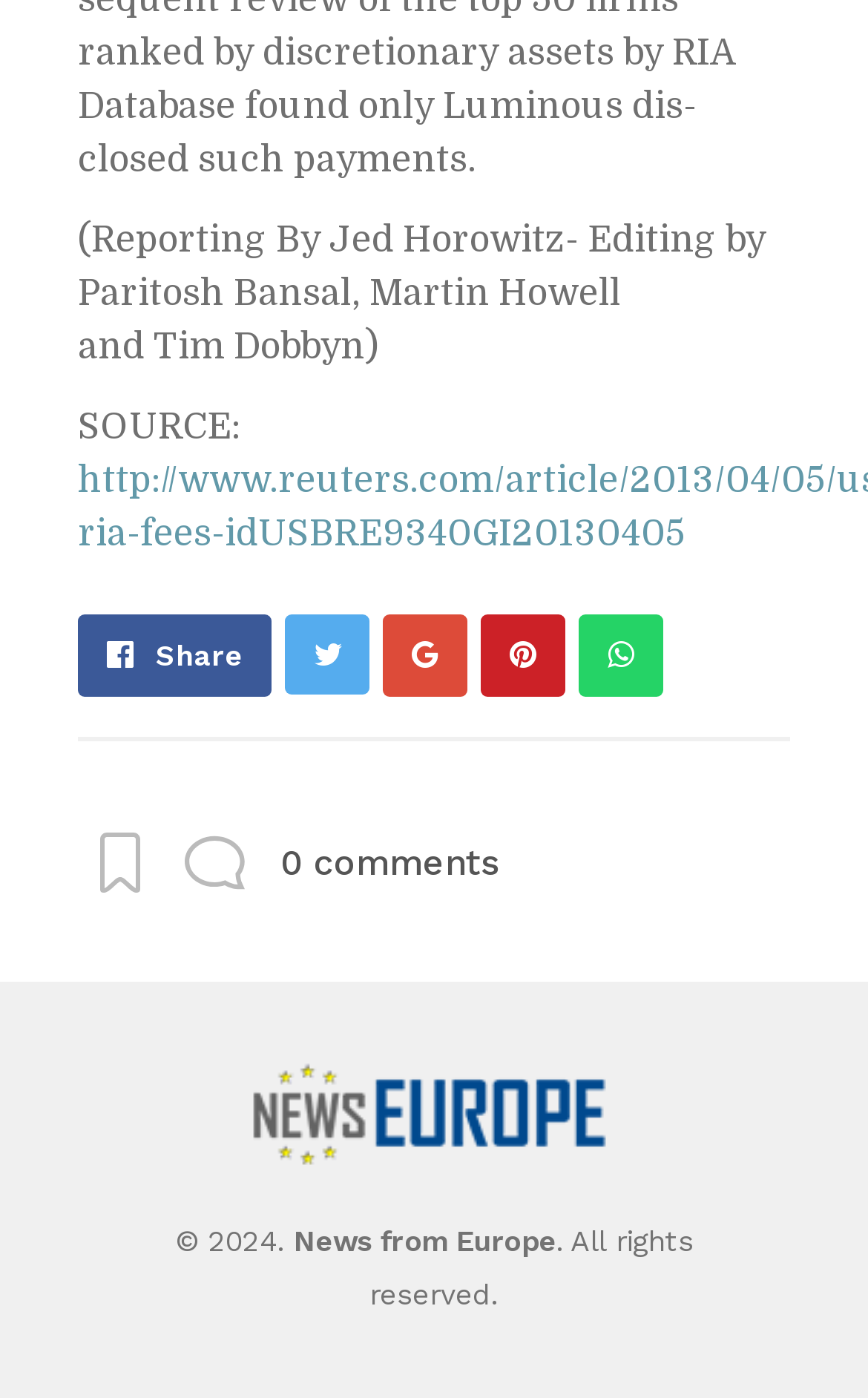Identify the bounding box coordinates of the region that should be clicked to execute the following instruction: "Connect with Facebook".

[0.128, 0.094, 0.403, 0.135]